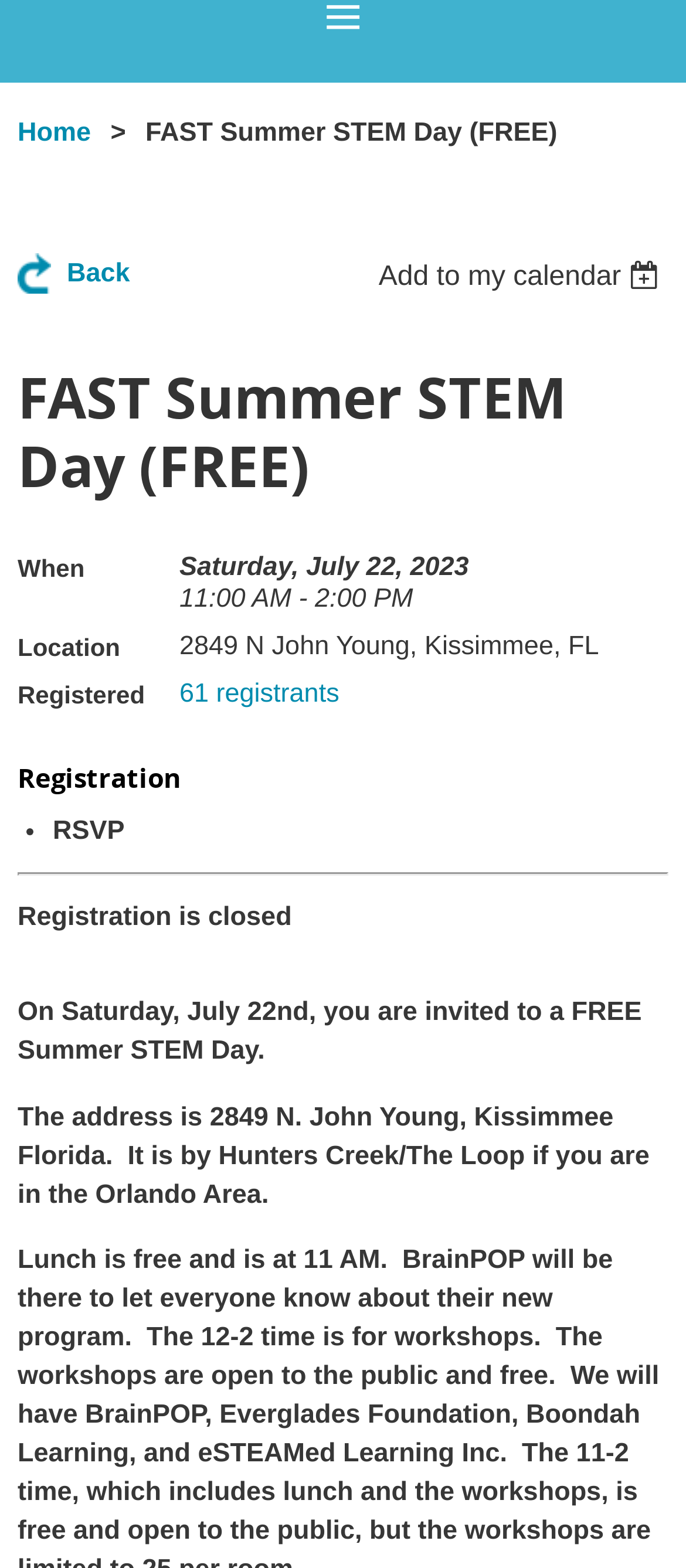Identify the bounding box for the UI element specified in this description: "Add to my calendar". The coordinates must be four float numbers between 0 and 1, formatted as [left, top, right, bottom].

[0.552, 0.162, 0.974, 0.191]